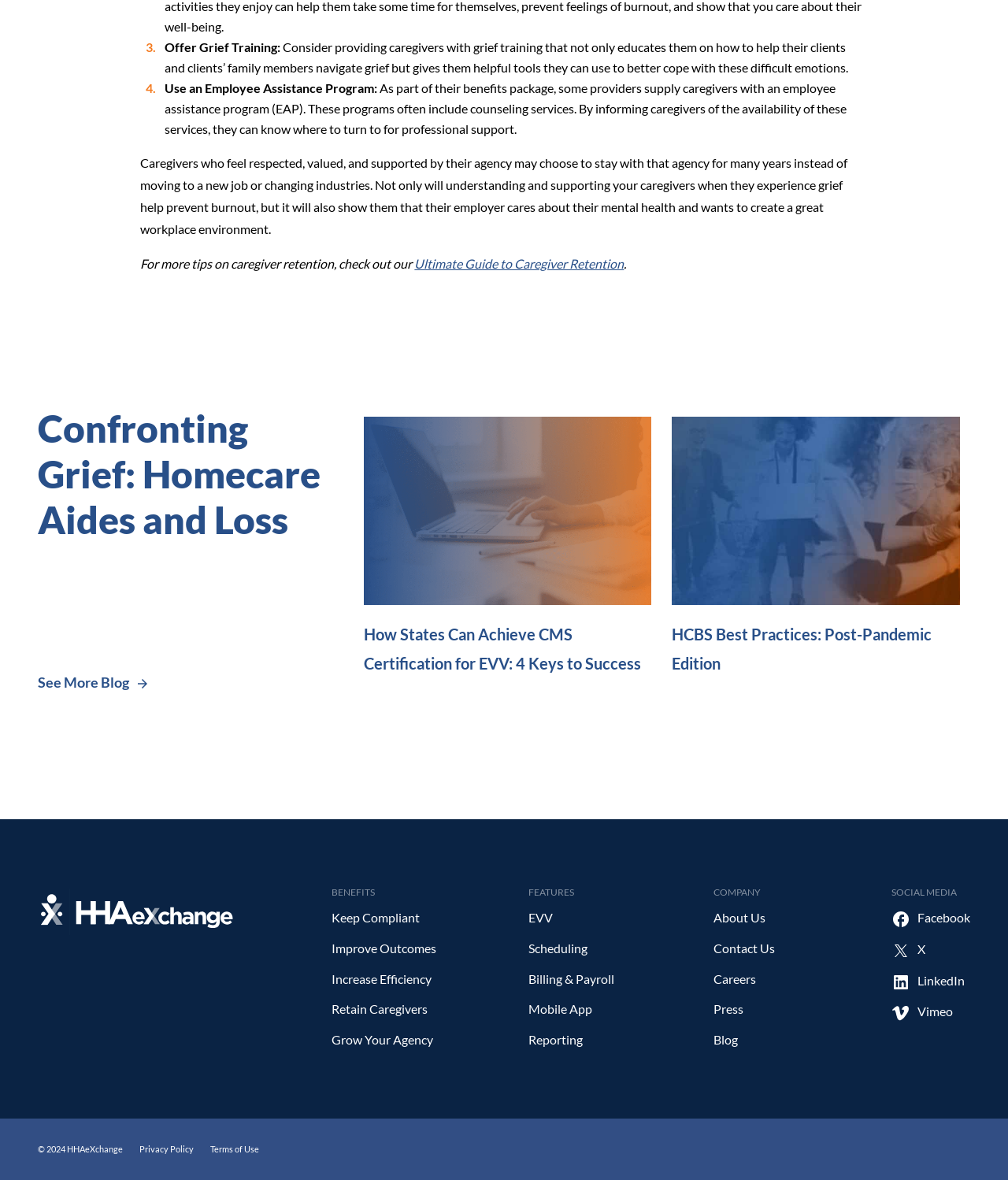Locate the bounding box for the described UI element: "Terms of Use". Ensure the coordinates are four float numbers between 0 and 1, formatted as [left, top, right, bottom].

[0.194, 0.961, 0.257, 0.987]